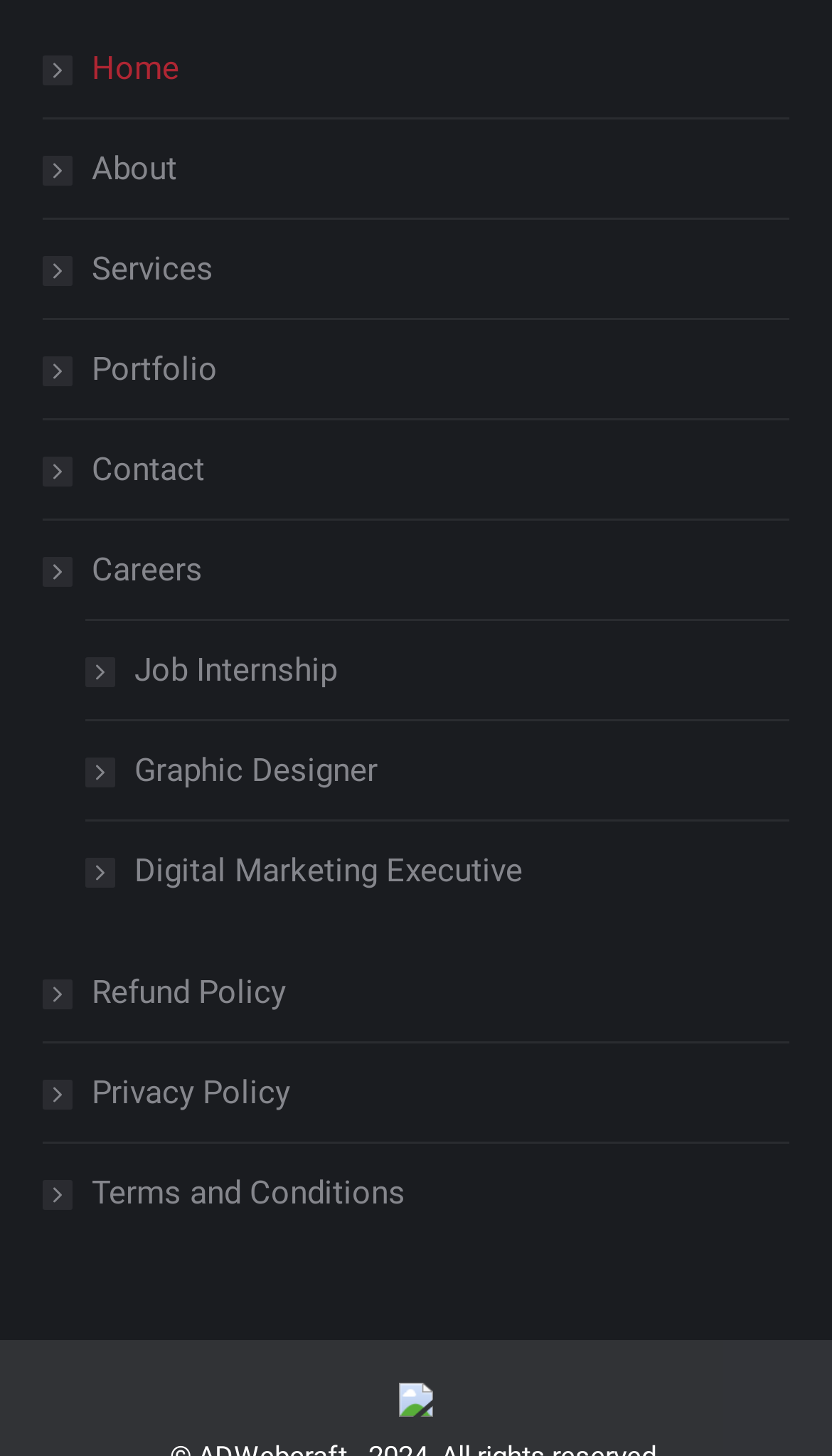What is the last link in the main navigation?
Please provide a full and detailed response to the question.

I looked at the main navigation links at the top of the page and found that the last link is 'Careers'.